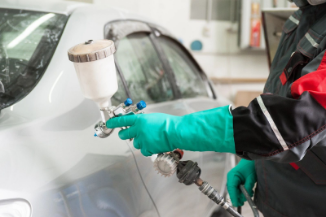Give a thorough description of the image, including any visible elements and their relationships.

The image captures a skilled technician in the process of painting a vehicle, showcasing a modern spray gun equipped with a cup that holds the paint. The technician, dressed in a black and red jacket, is wearing bright green protective gloves to ensure safety while working. The background reveals a work area, likely within an auto repair shop, where the vehicle is being prepped for a fresh coat of paint. This visual emphasizes the meticulous attention to detail involved in automotive painting, highlighting the commitment to quality and professionalism that customers can expect from services aimed at restoring vehicles to their original beauty. The context of the image aligns with services related to vehicle painting, suggesting a focus on aesthetics and repair excellence.